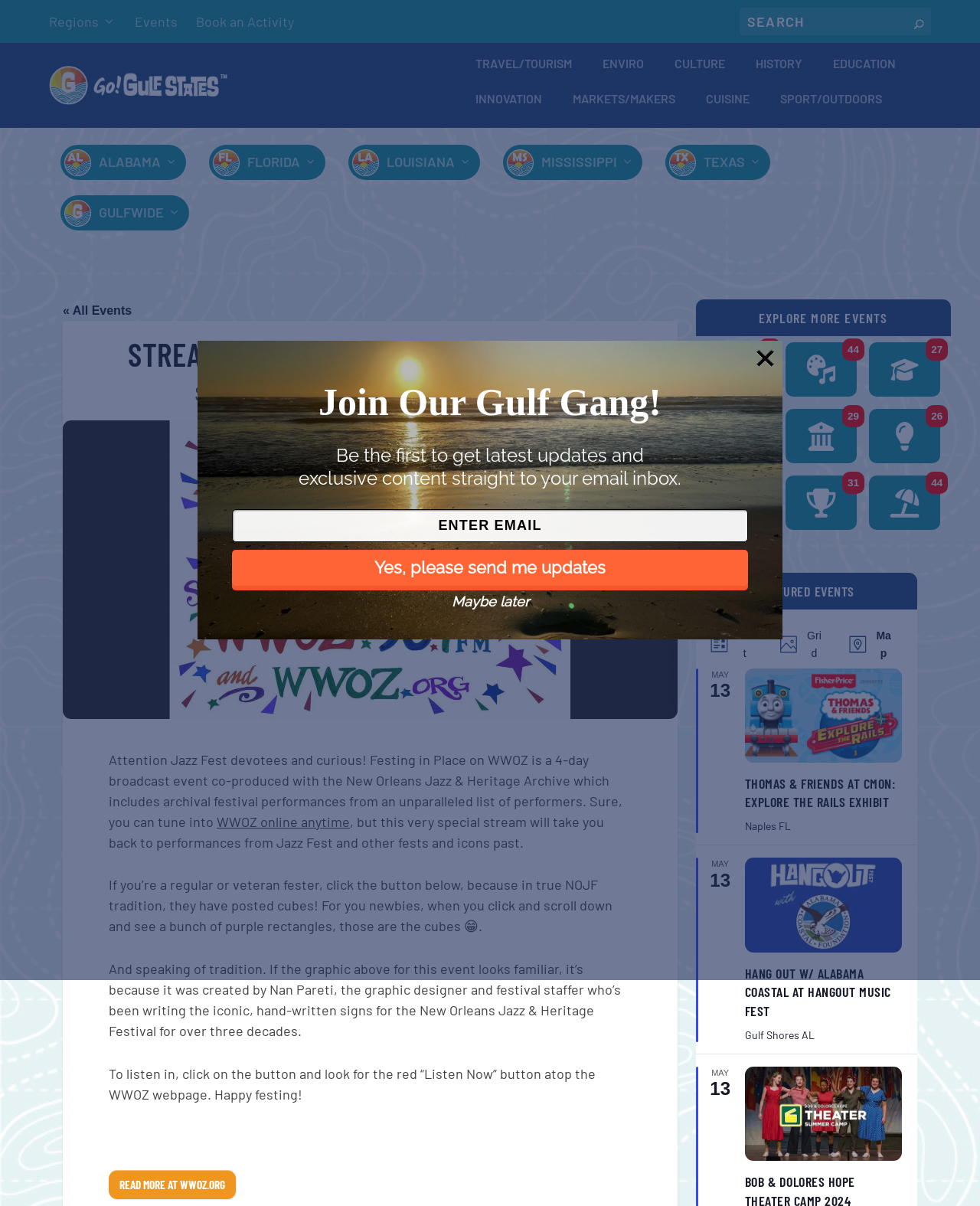Please pinpoint the bounding box coordinates for the region I should click to adhere to this instruction: "Click on 'READ MORE AT WWOZ.ORG'".

[0.111, 0.962, 0.241, 0.986]